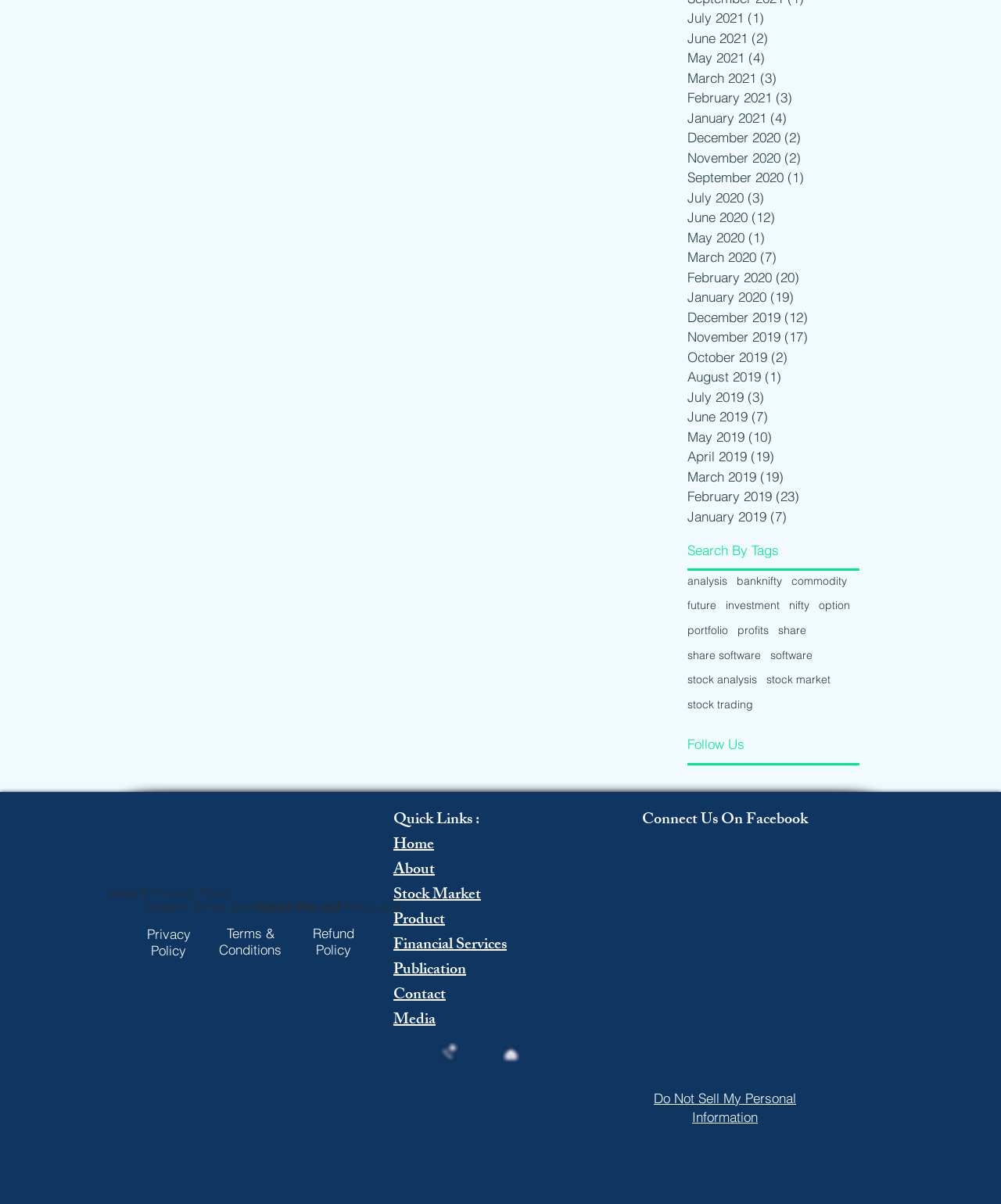Refer to the screenshot and give an in-depth answer to this question: What is the name of the publication mentioned on the webpage?

The webpage mentions a publication, but it does not specify the name of the publication. It only provides a link to the publication under the 'Quick Links' section.